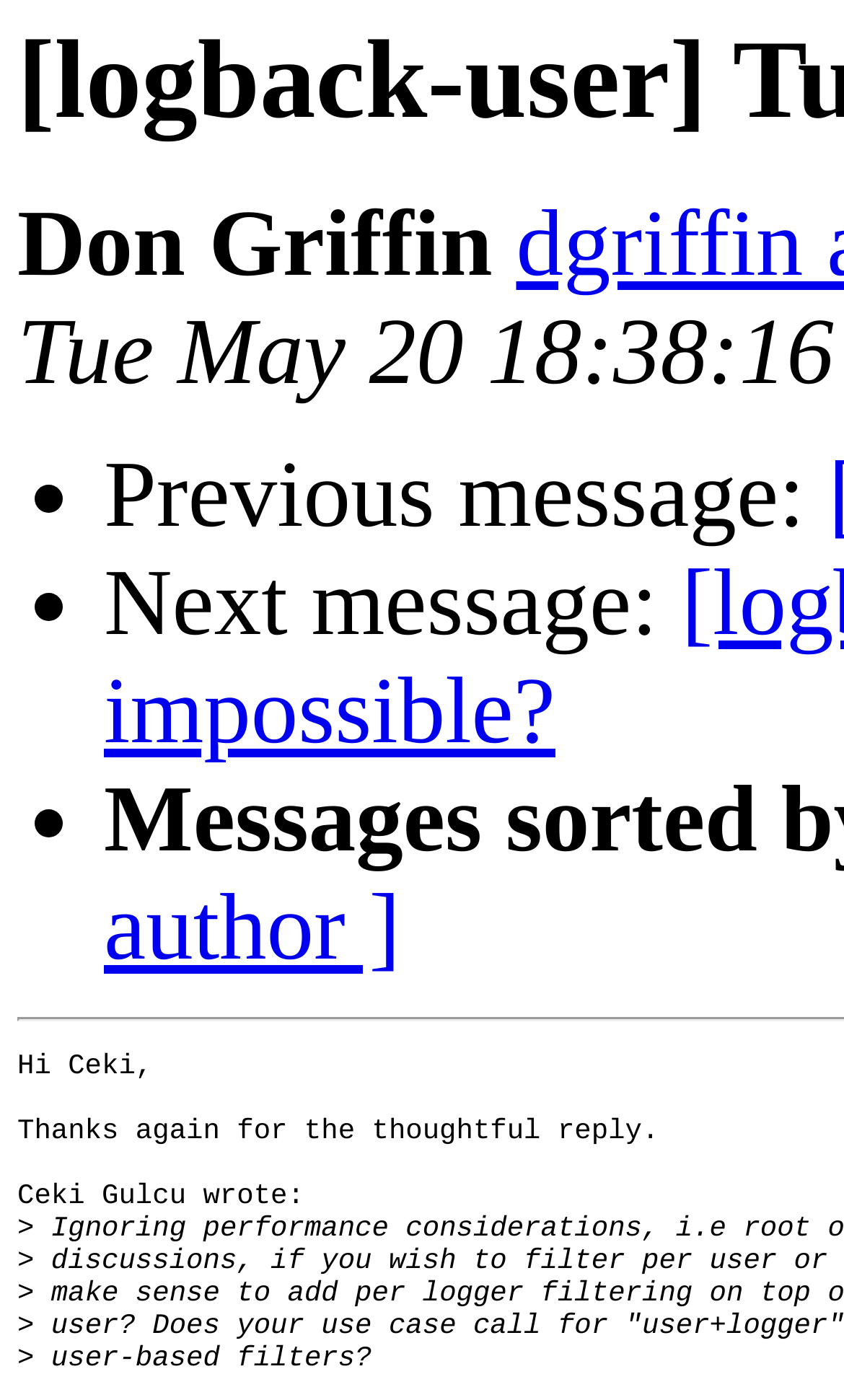Examine the image carefully and respond to the question with a detailed answer: 
What is the previous message about?

The webpage mentions 'Previous message:' but does not provide any information about what the previous message is about.